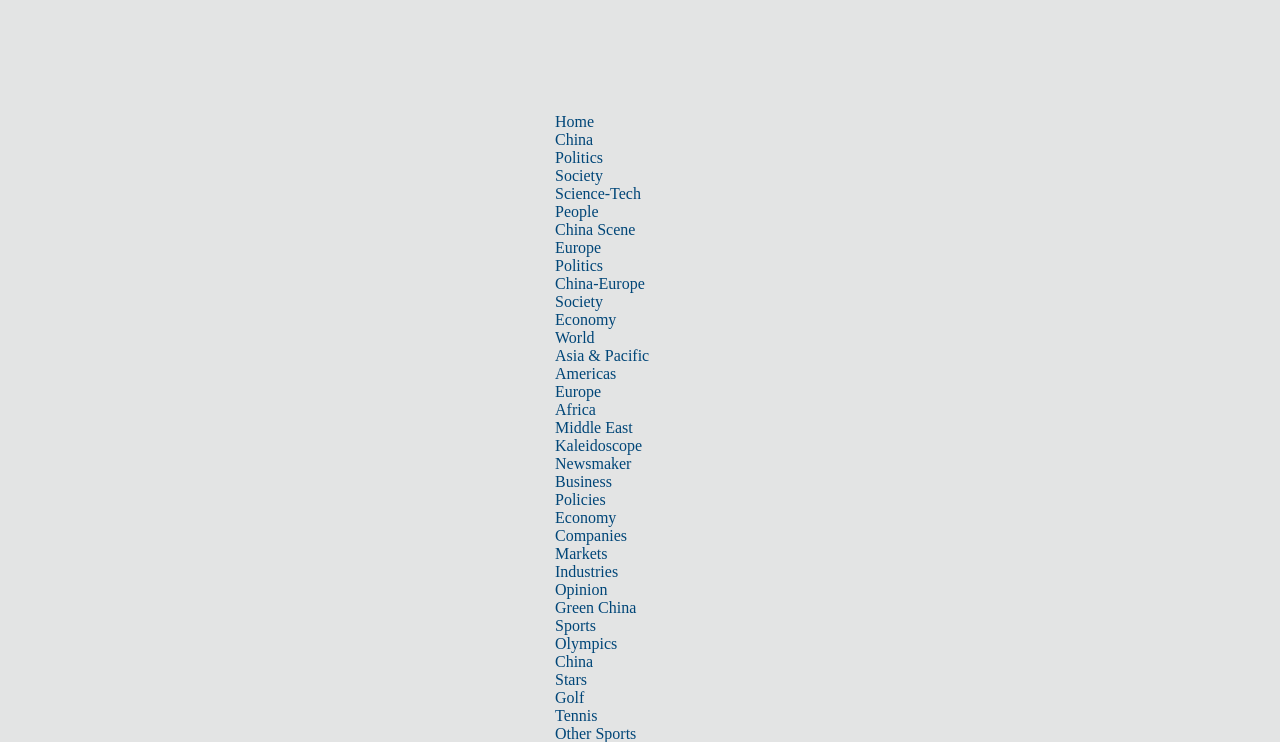Can you identify and provide the main heading of the webpage?

Today's Top News